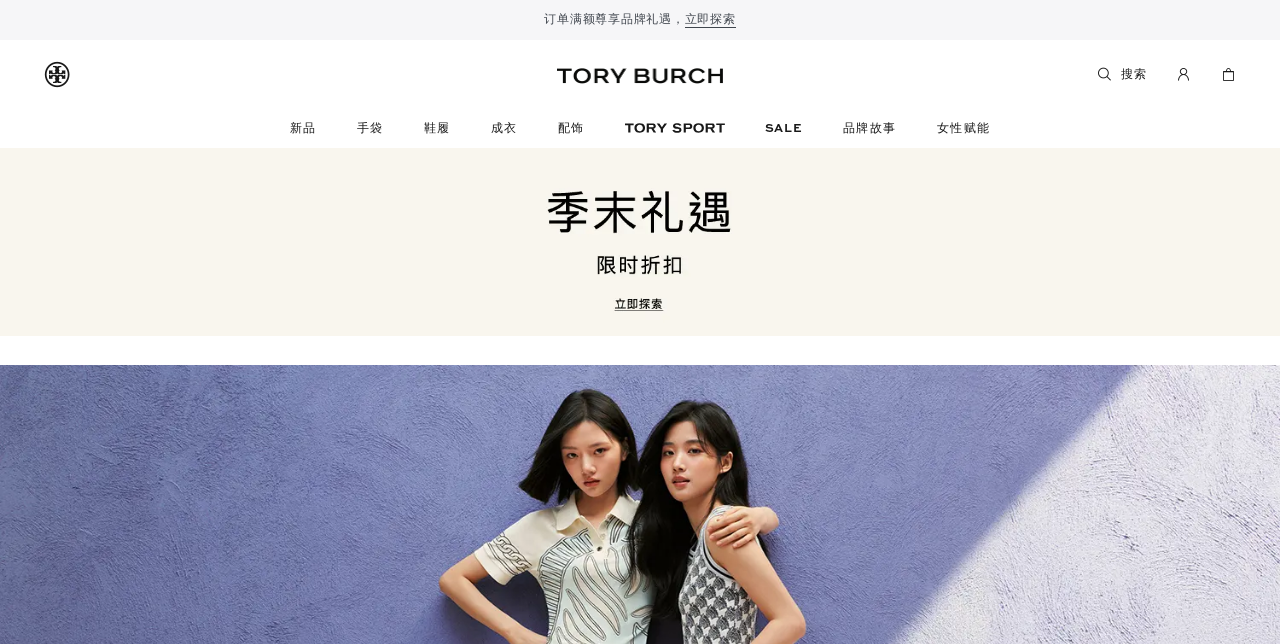Identify the bounding box coordinates for the element that needs to be clicked to fulfill this instruction: "View shopping cart". Provide the coordinates in the format of four float numbers between 0 and 1: [left, top, right, bottom].

[0.954, 0.104, 0.965, 0.124]